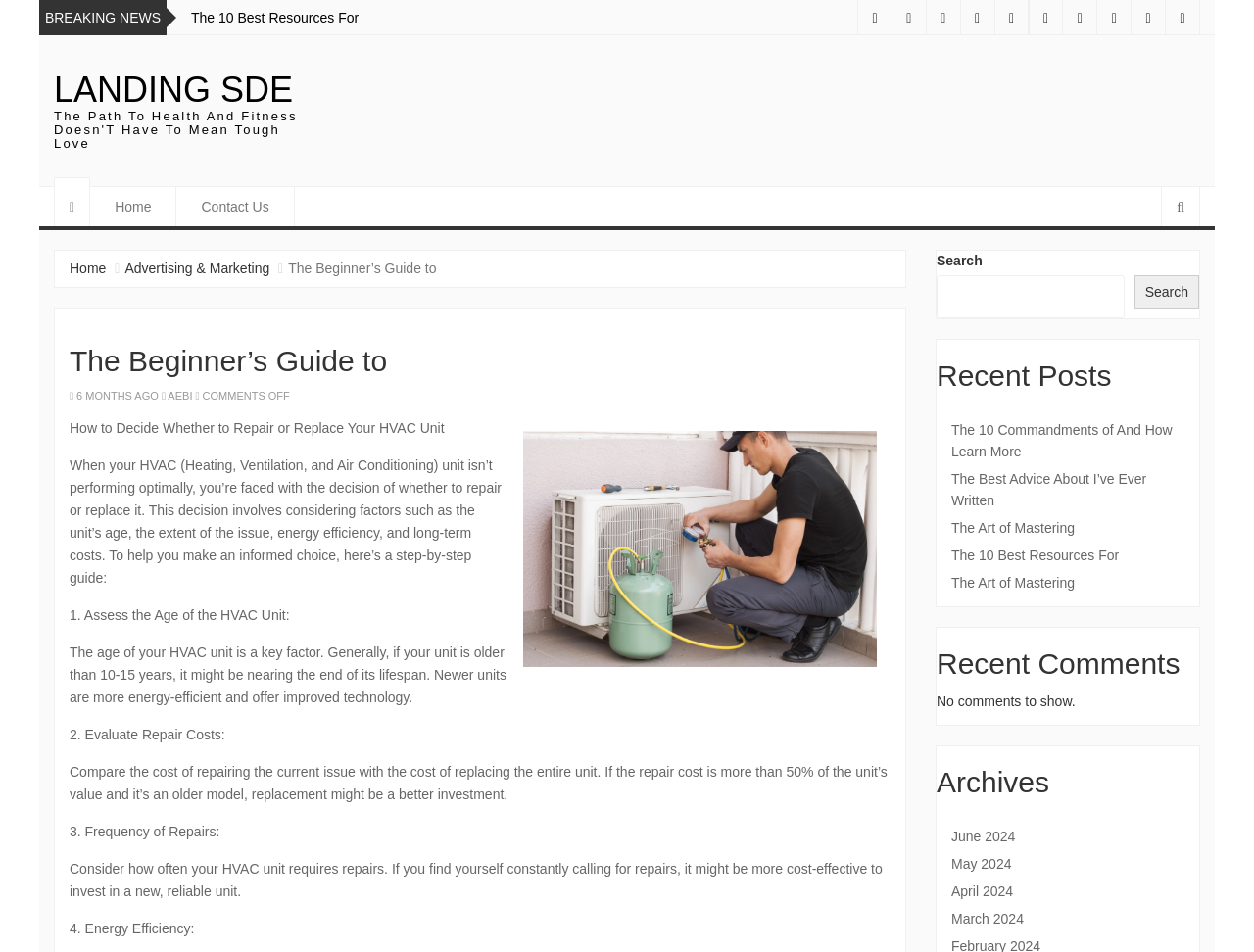Using the information in the image, give a comprehensive answer to the question: 
What is the purpose of the search bar?

I found the search bar element with a bounding box coordinate of [0.747, 0.264, 0.956, 0.325] and a StaticText element with the text 'Search' next to it. This suggests that the purpose of the search bar is to allow users to search the website for specific content.